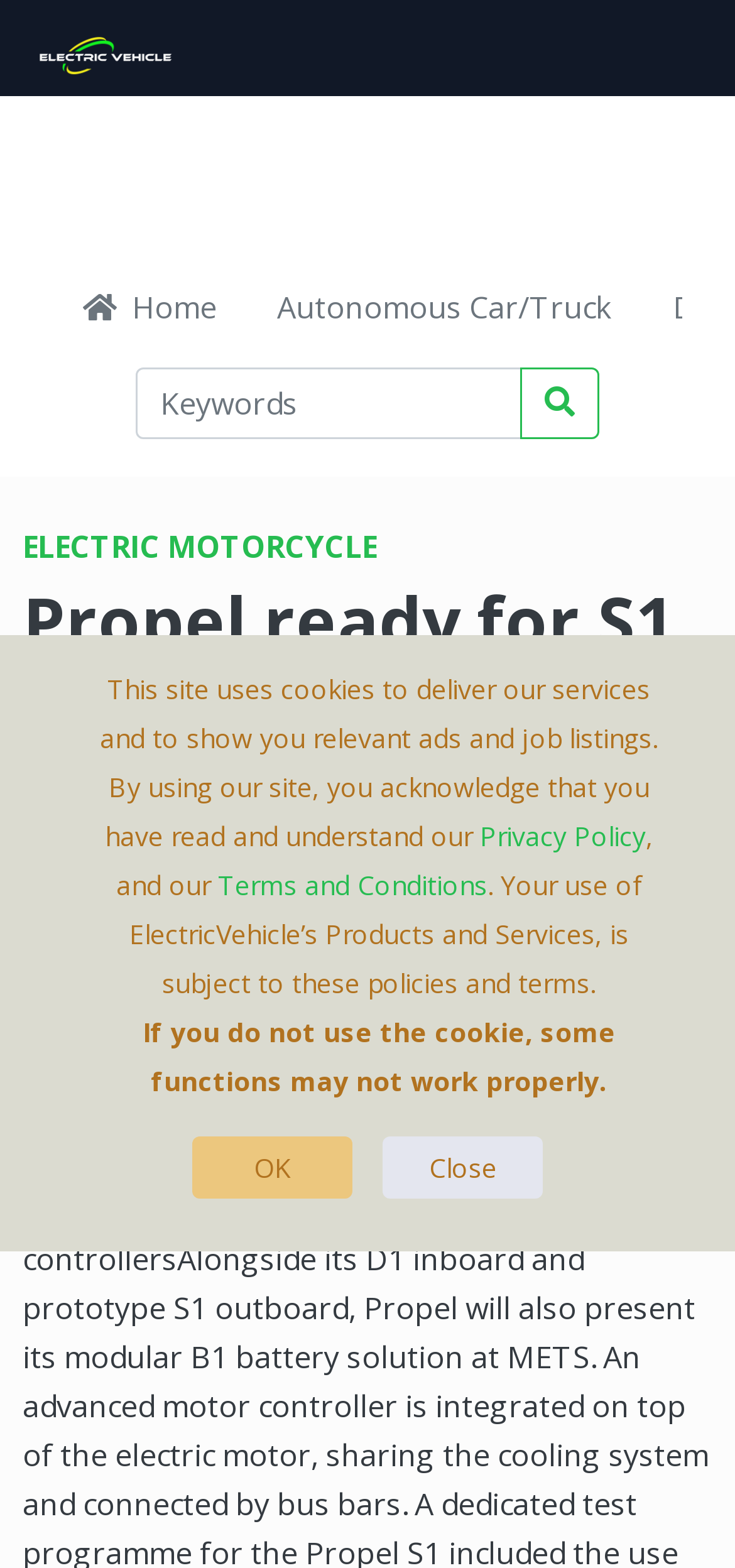What type of motor is mentioned in the article?
Look at the screenshot and respond with a single word or phrase.

Electric outboard motor